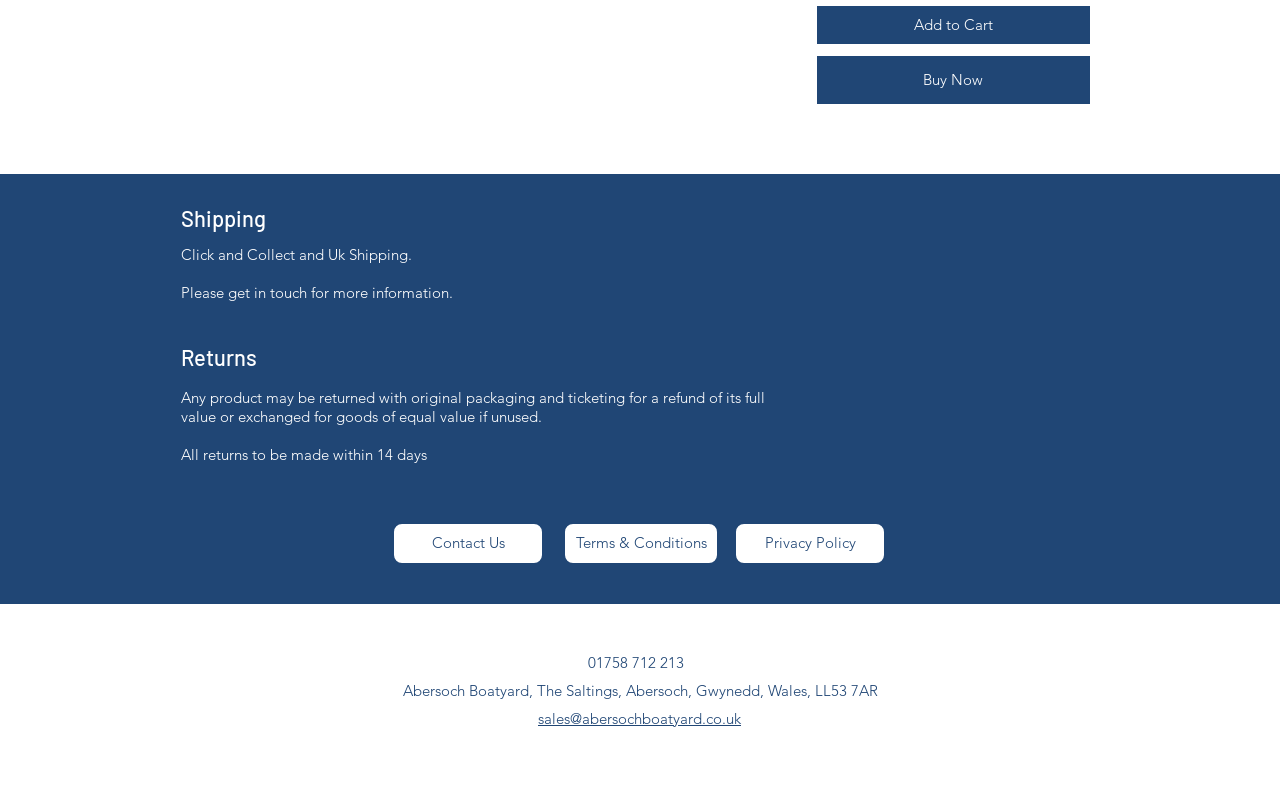Locate the bounding box coordinates of the clickable area to execute the instruction: "Click Add to Cart". Provide the coordinates as four float numbers between 0 and 1, represented as [left, top, right, bottom].

[0.638, 0.007, 0.852, 0.055]